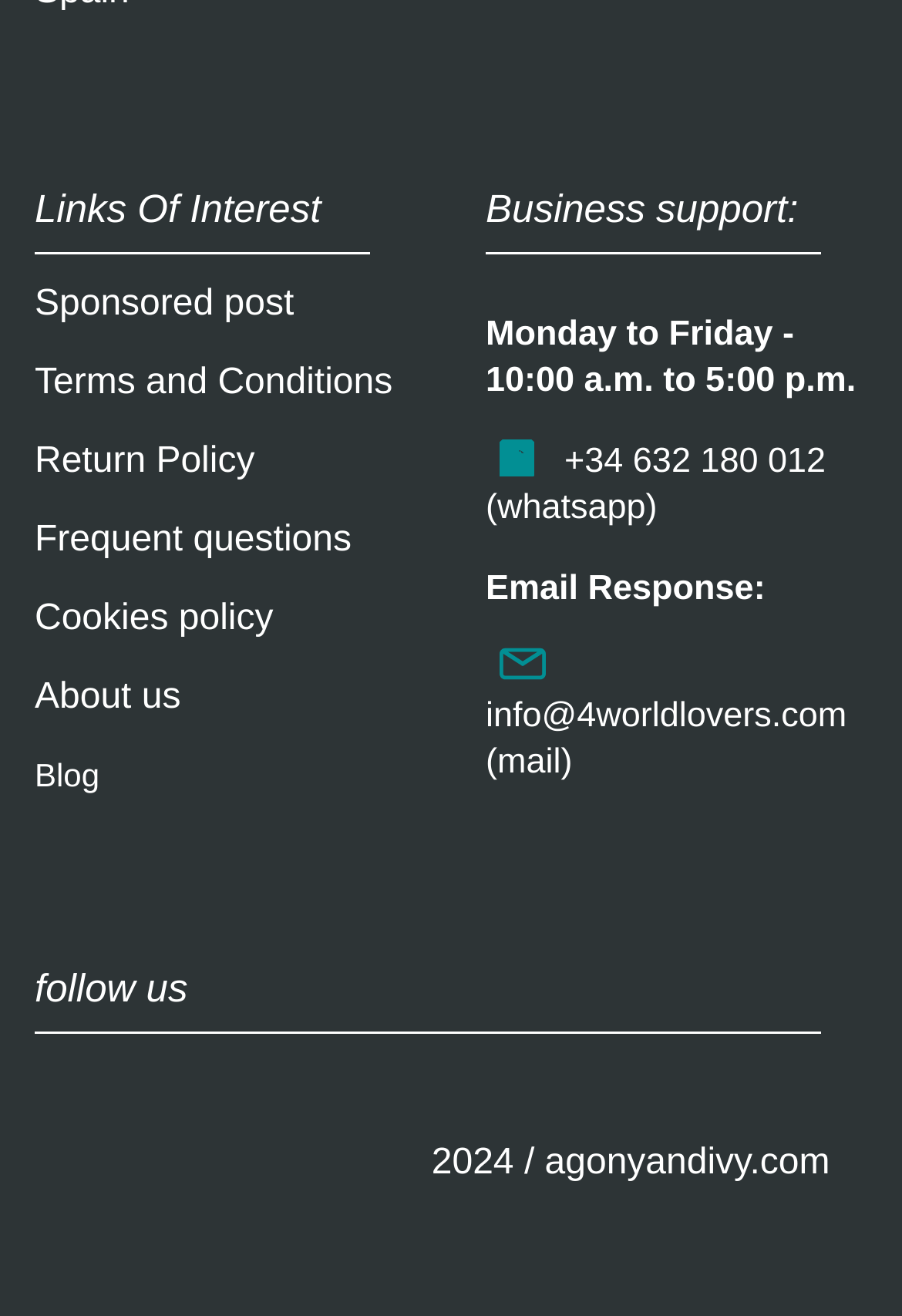Determine the bounding box coordinates of the element's region needed to click to follow the instruction: "Click on email icon". Provide these coordinates as four float numbers between 0 and 1, formatted as [left, top, right, bottom].

[0.554, 0.492, 0.61, 0.527]